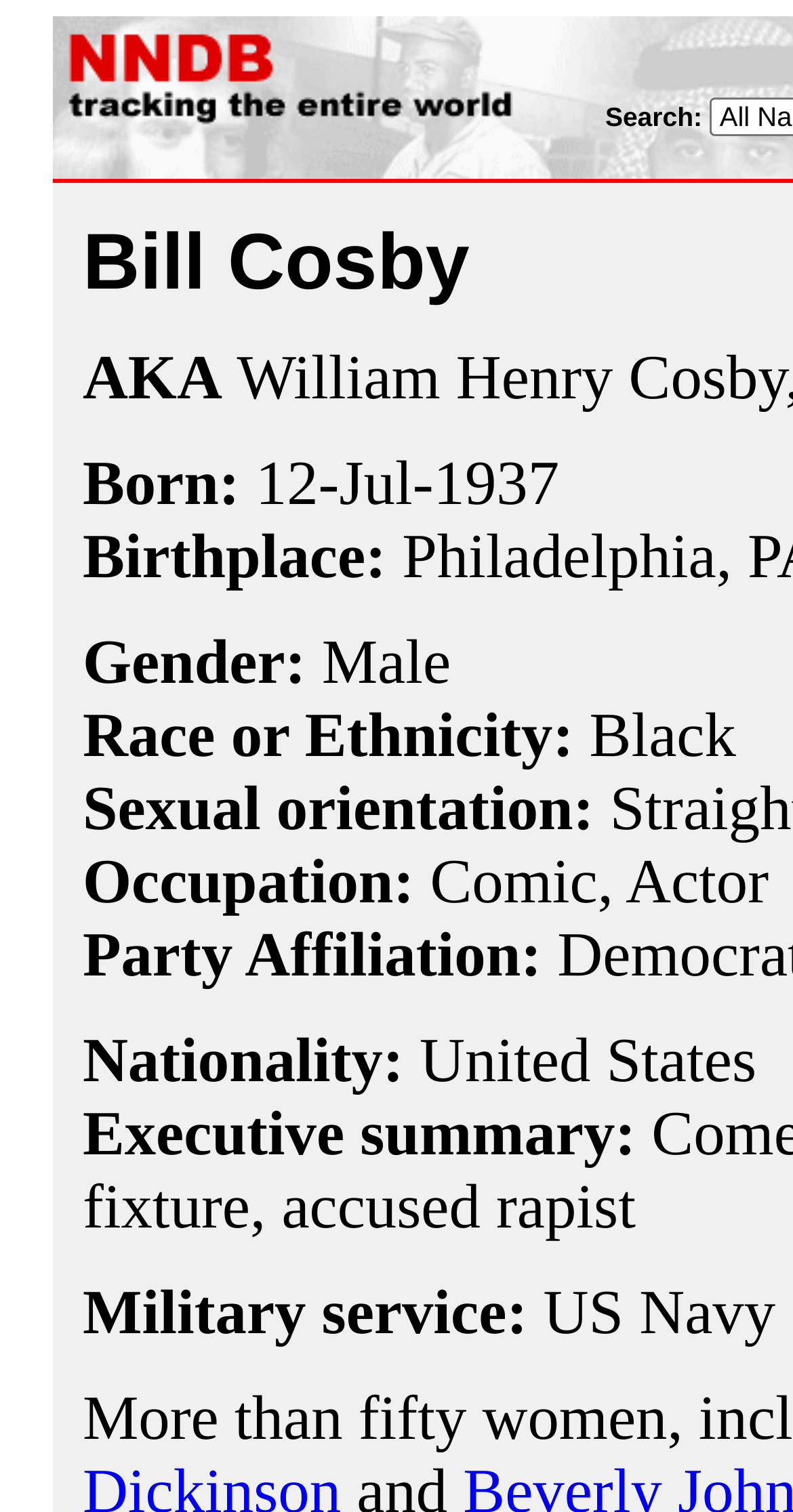Describe all the key features of the webpage in detail.

The webpage is about Bill Cosby, an American comedian, and actor. At the top-left corner, there is a table cell containing a link to "NNDB" with an accompanying image. Below this, there are several links and text elements arranged in a vertical column. 

On the left side, there are labels such as "Birthplace:", "Gender:", "Race or Ethnicity:", "Sexual orientation:", "Occupation:", "Party Affiliation:", "Nationality:", and "Executive summary:". These labels are paired with corresponding information on the right side, including "Male", "Black", "Comic", "Actor", "United States", and so on. 

The "Occupation:" section has two links, "Comic" and "Actor", placed side by side. The "Executive summary:" section is located near the bottom of the page. There is also a "Military service:" section, which is the last element on the page.